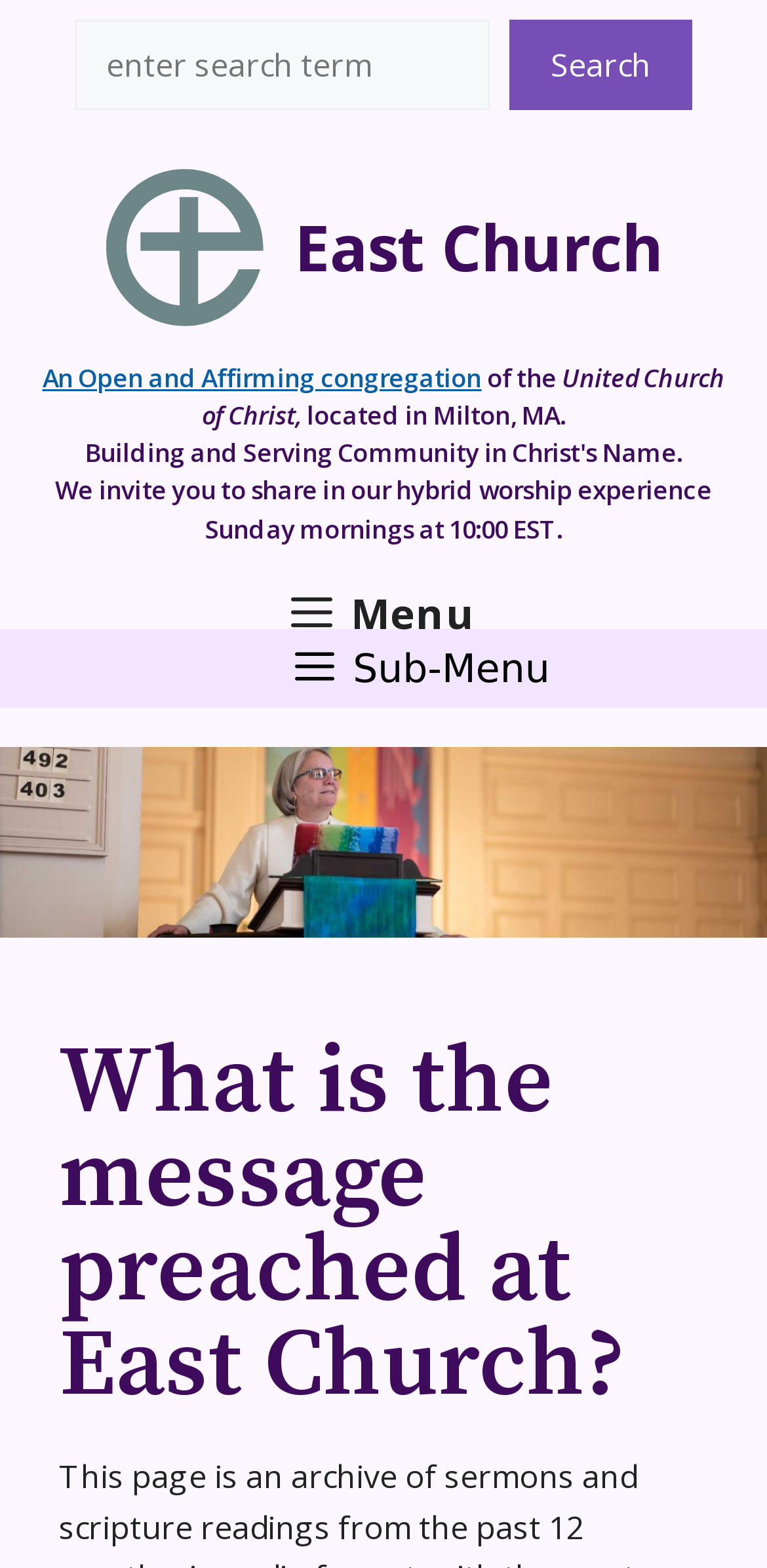What is the topic of the sermon?
Based on the image, respond with a single word or phrase.

Not specified